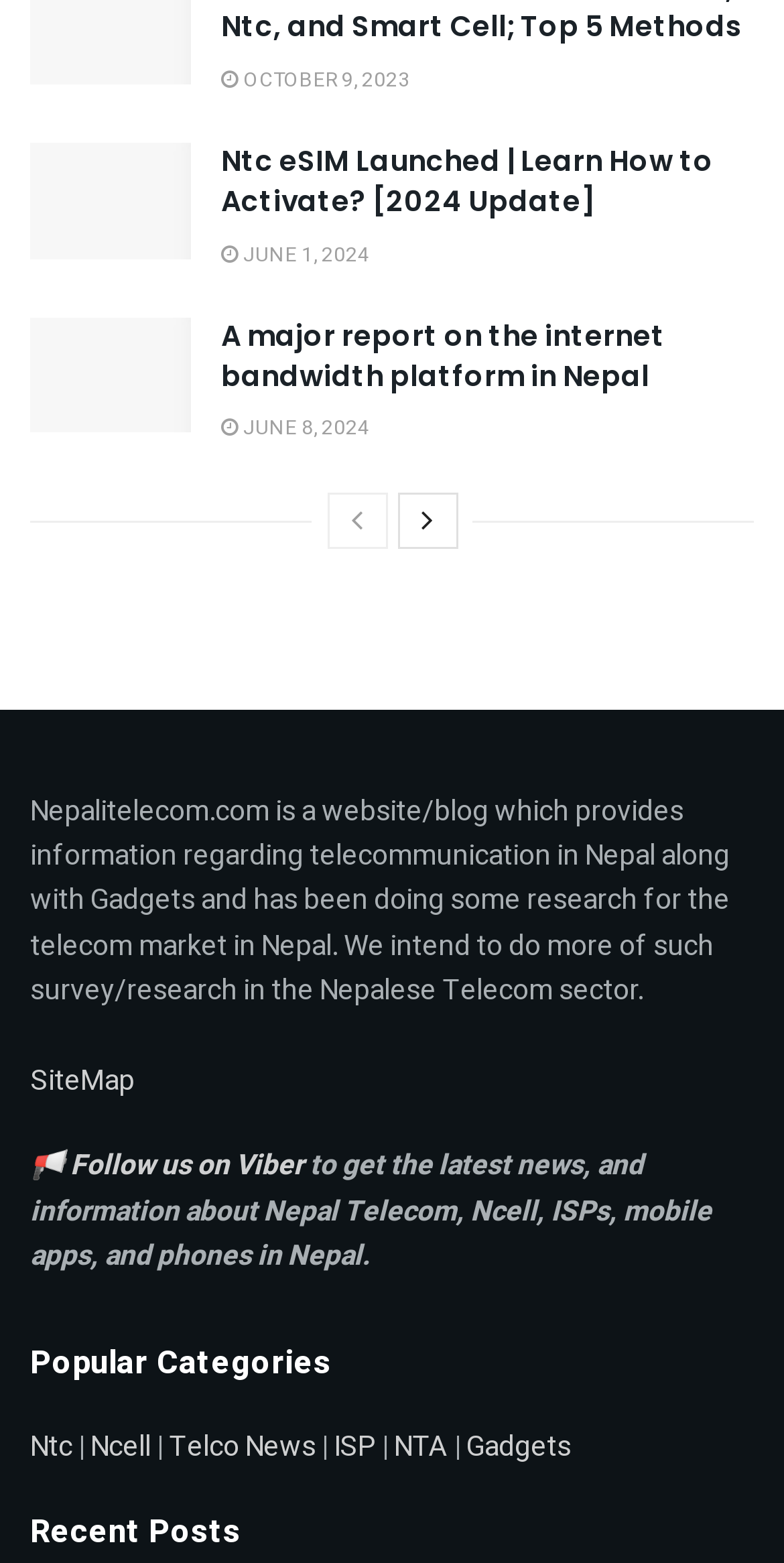Please find the bounding box coordinates for the clickable element needed to perform this instruction: "Click on the Nepal Telecom Ntc eSIM link".

[0.038, 0.092, 0.244, 0.166]